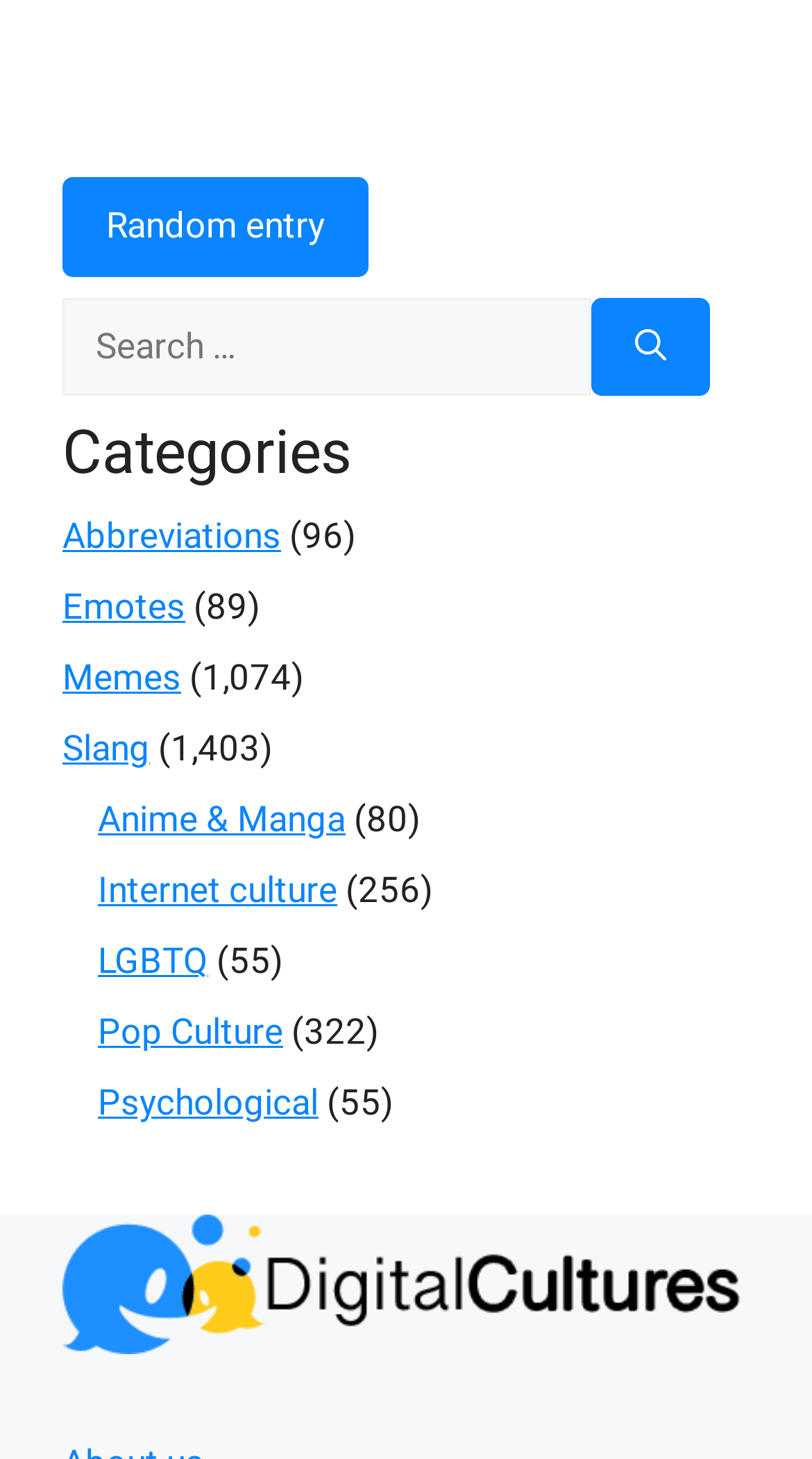Locate the bounding box of the UI element based on this description: "Slang". Provide four float numbers between 0 and 1 as [left, top, right, bottom].

[0.077, 0.499, 0.185, 0.527]